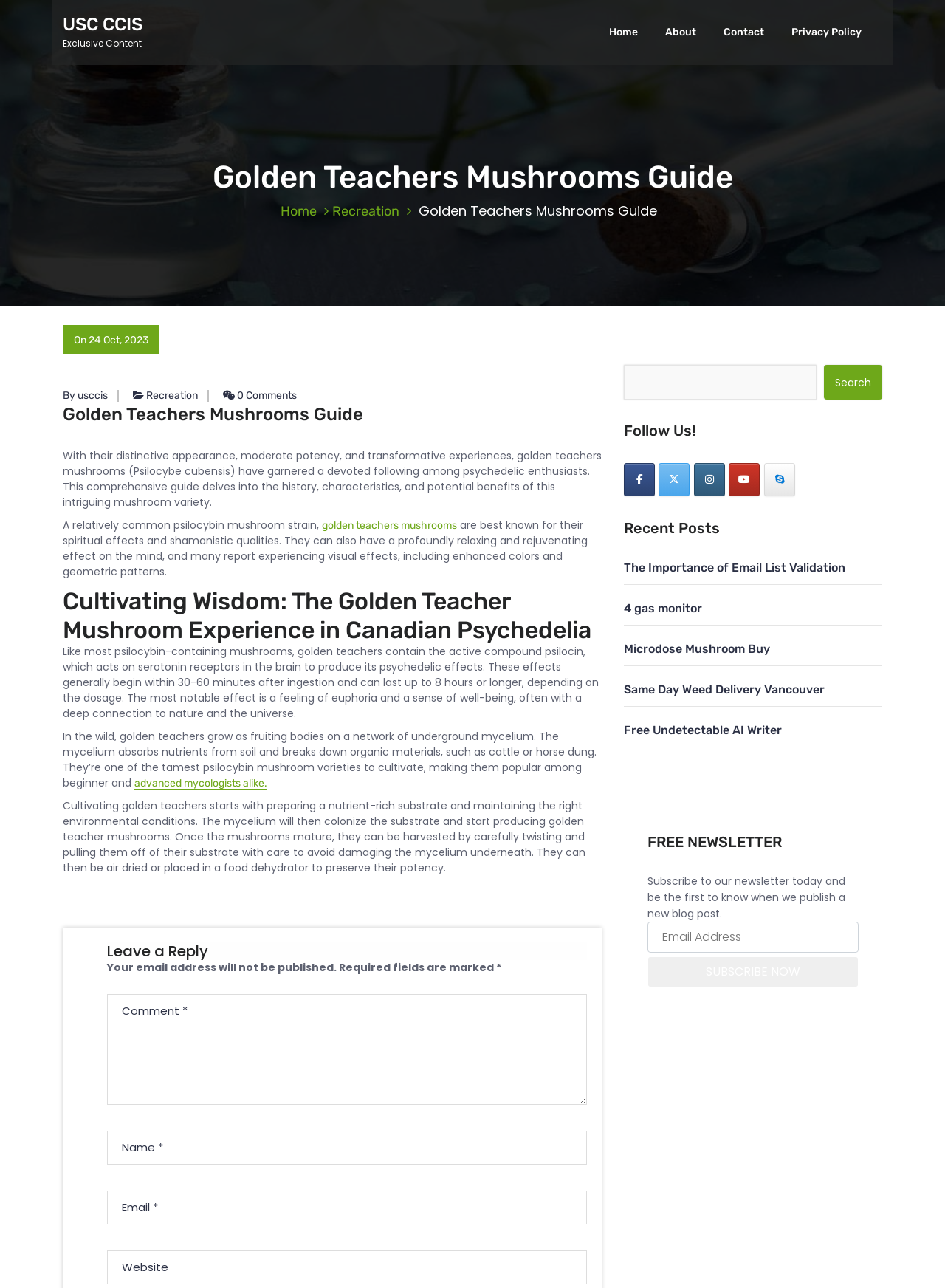Identify the coordinates of the bounding box for the element that must be clicked to accomplish the instruction: "Click on the 'Home' link".

[0.63, 0.002, 0.689, 0.049]